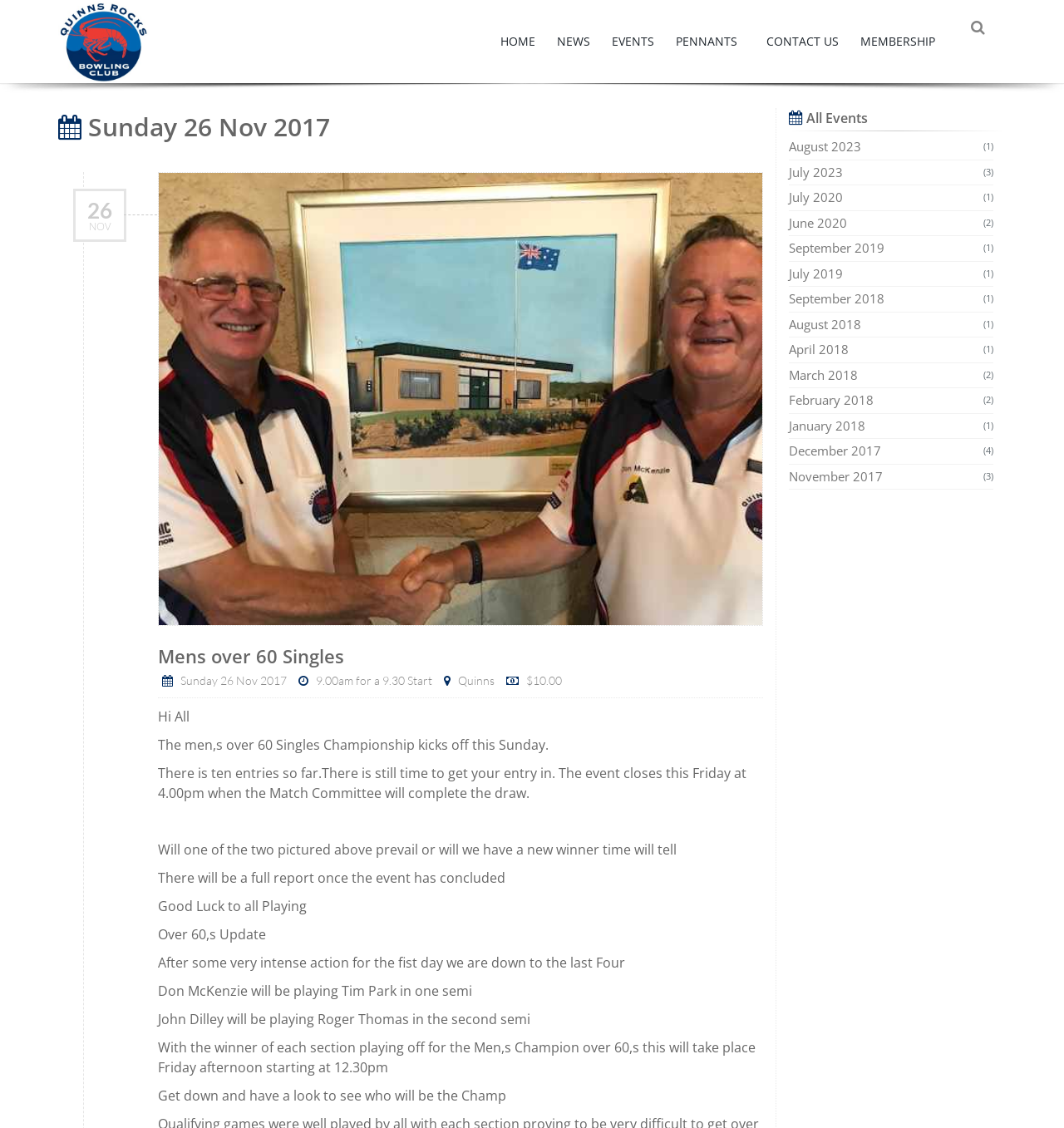Please identify the bounding box coordinates of the element that needs to be clicked to perform the following instruction: "Check All Events".

[0.741, 0.096, 0.945, 0.113]